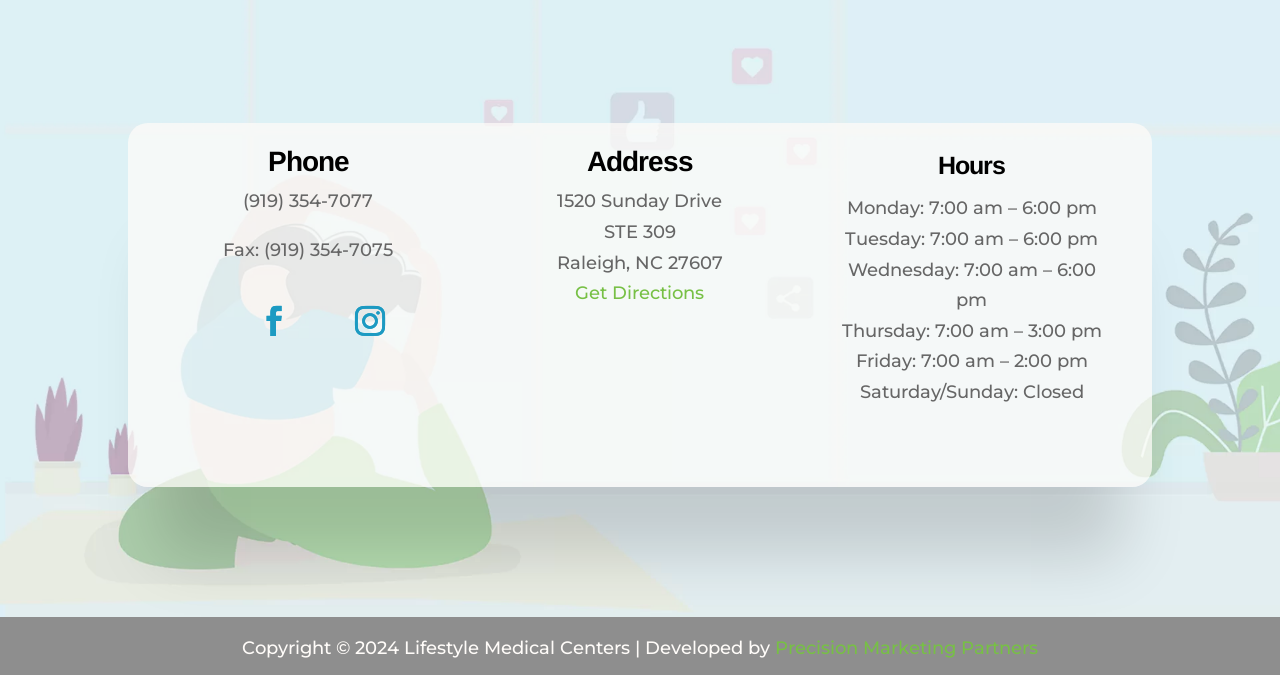Who developed the website of Lifestyle Medical Centers?
Respond to the question with a well-detailed and thorough answer.

The developer of the website can be found at the bottom of the webpage, and is displayed as 'Developed by Precision Marketing Partners'.